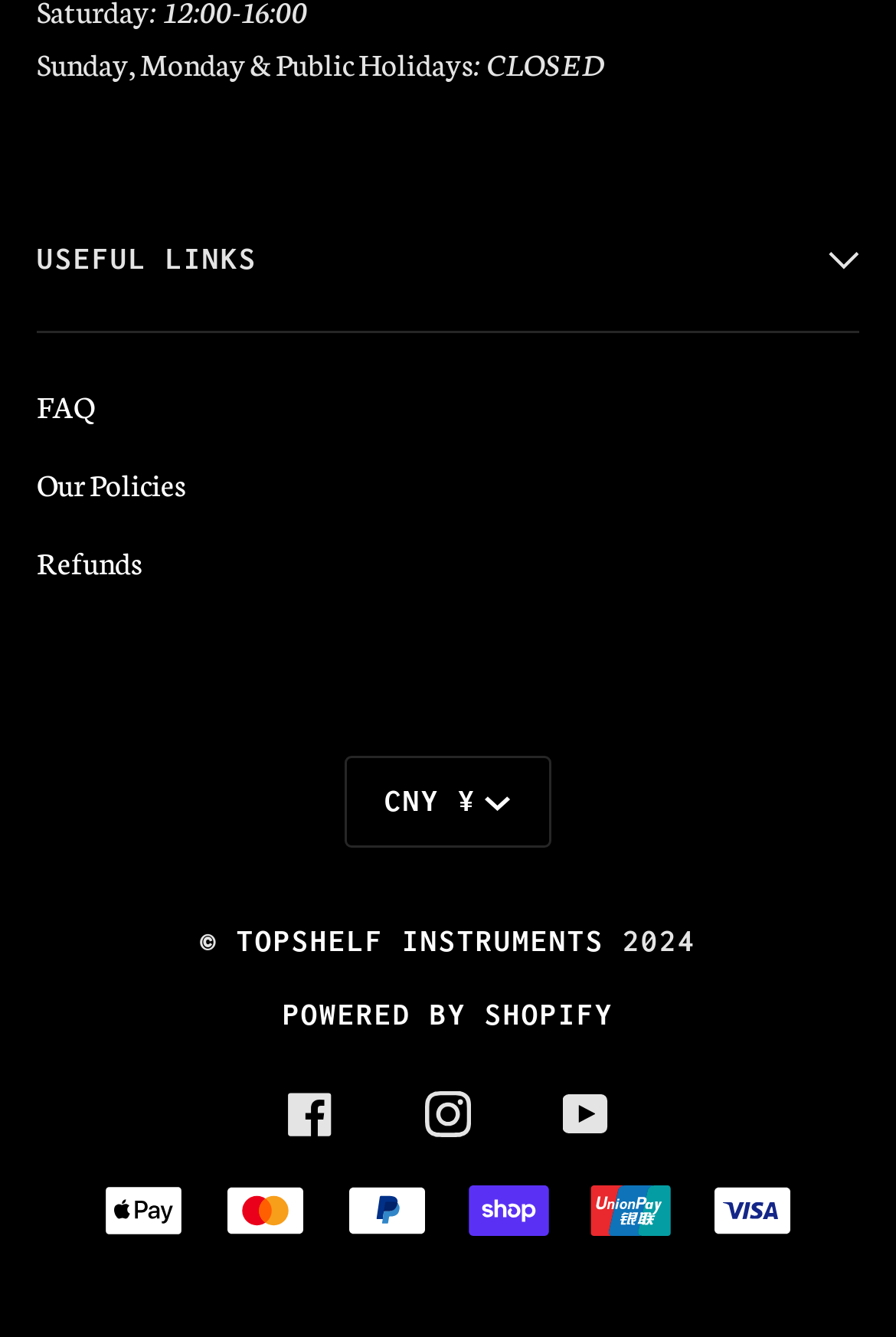Locate the bounding box coordinates of the clickable region to complete the following instruction: "Click on FAQ."

[0.041, 0.287, 0.105, 0.318]